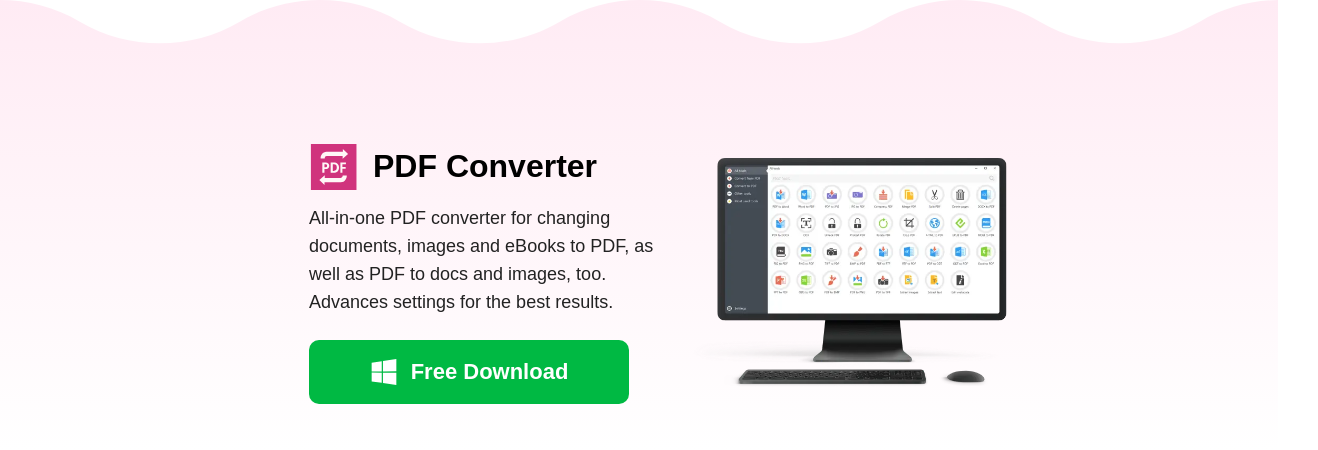What type of environment does the interface create?
Answer with a single word or short phrase according to what you see in the image.

Visually appealing